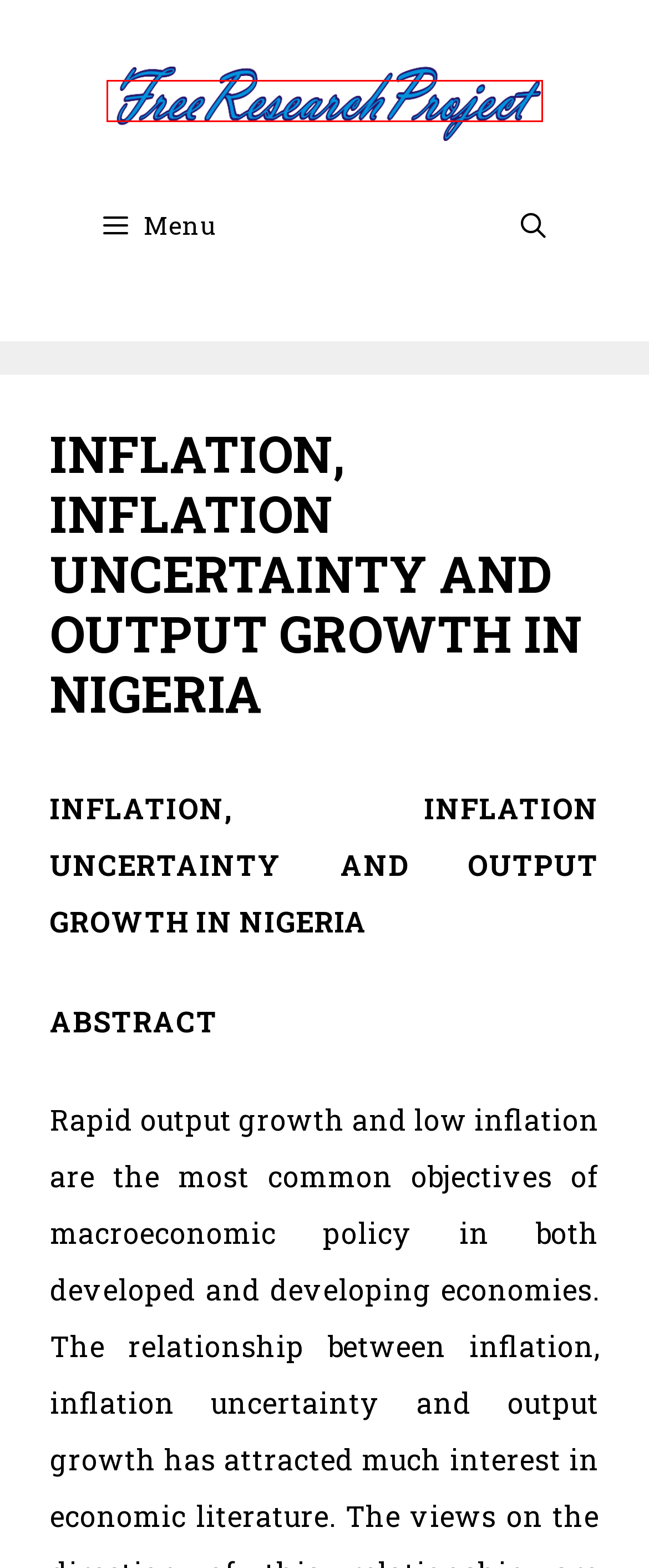Look at the screenshot of the webpage and find the element within the red bounding box. Choose the webpage description that best fits the new webpage that will appear after clicking the element. Here are the candidates:
A. Surveying and Geoinformatics Project Topics and Materials Archives | Free Research Project
B. Pure and Industrial Chemistry Project Topics and Materials Archives | Free Research Project
C. Agric Economics Project Topics and Materials Archives | Free Research Project
D. RESEARCH PROJECT TOPICS AND MATERIALS | Free Research Project
E. Geoinformatics and Surveying Project Topics and Materials Archives | Free Research Project
F. Entrepreneurship Studies Project Topics and Materials Archives | Free Research Project
G. History and International Studies Project Topics and Materials Archives | Free Research Project
H. Banking and Finance Project Topics and Materials Archives | Free Research Project

D